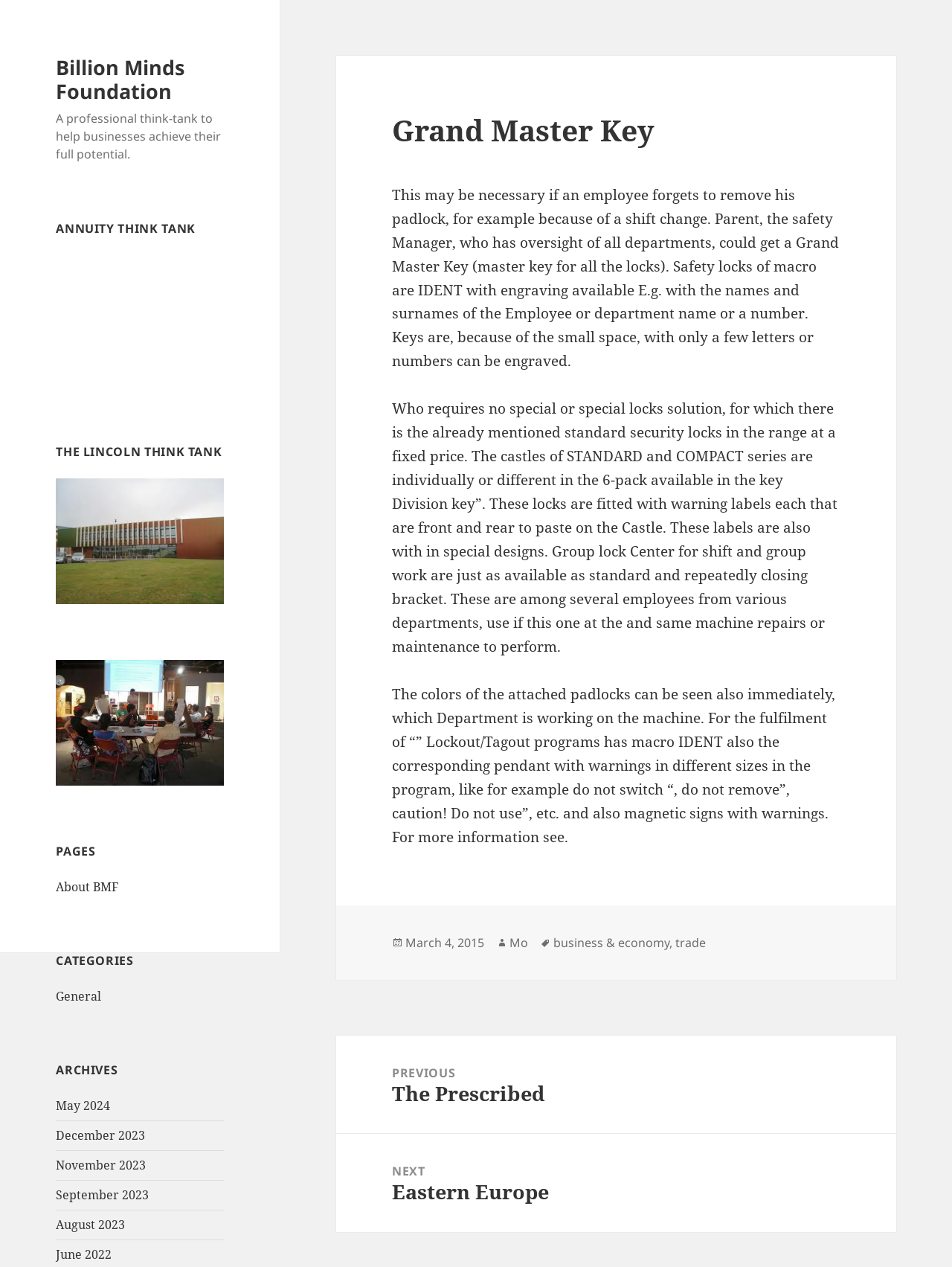Locate the bounding box coordinates of the element's region that should be clicked to carry out the following instruction: "Go to the 'Next post: Eastern Europe'". The coordinates need to be four float numbers between 0 and 1, i.e., [left, top, right, bottom].

[0.353, 0.895, 0.941, 0.972]